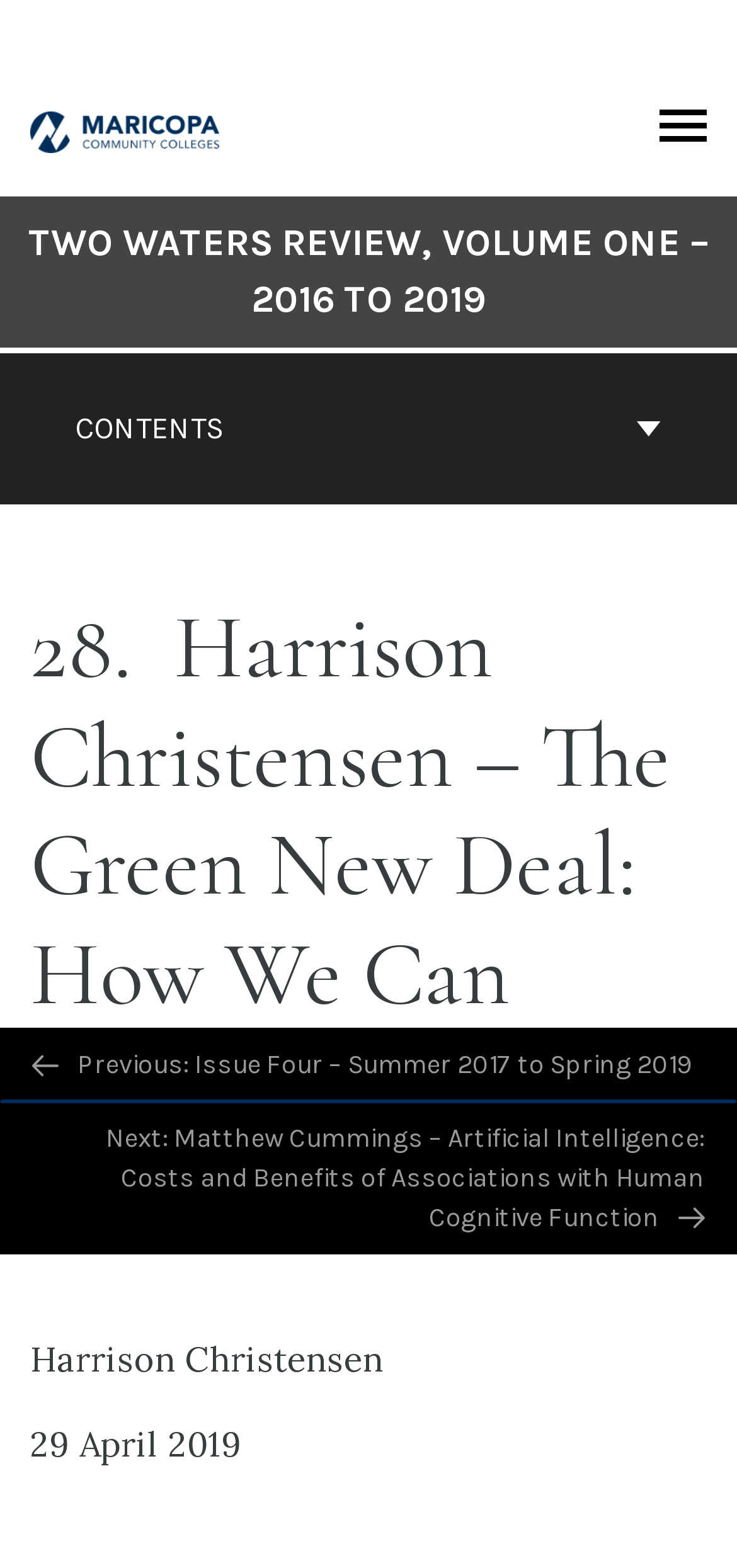What is the date of the current article?
Using the image as a reference, give a one-word or short phrase answer.

29 April 2019